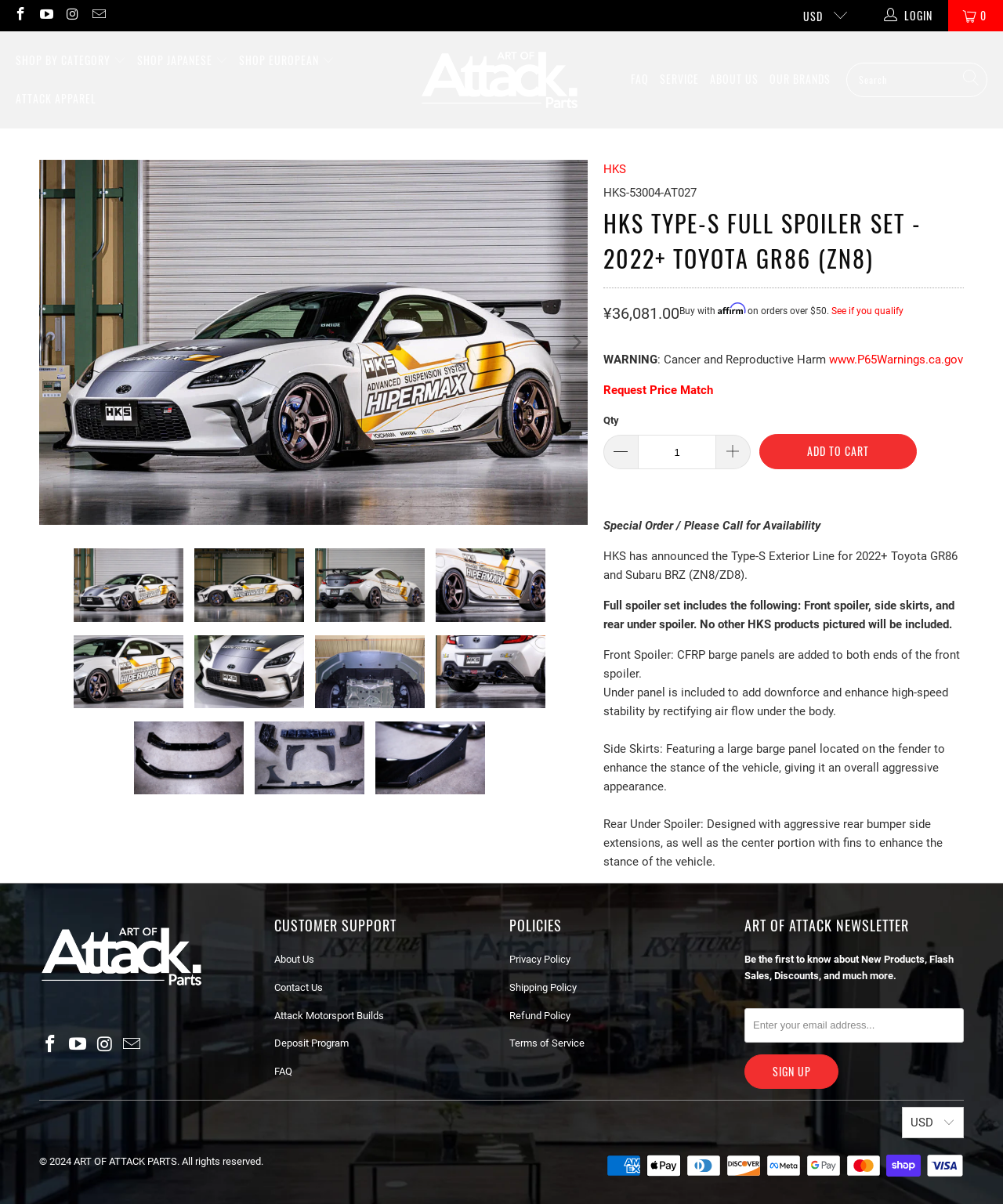Determine the bounding box coordinates of the target area to click to execute the following instruction: "Add to cart."

[0.757, 0.361, 0.914, 0.39]